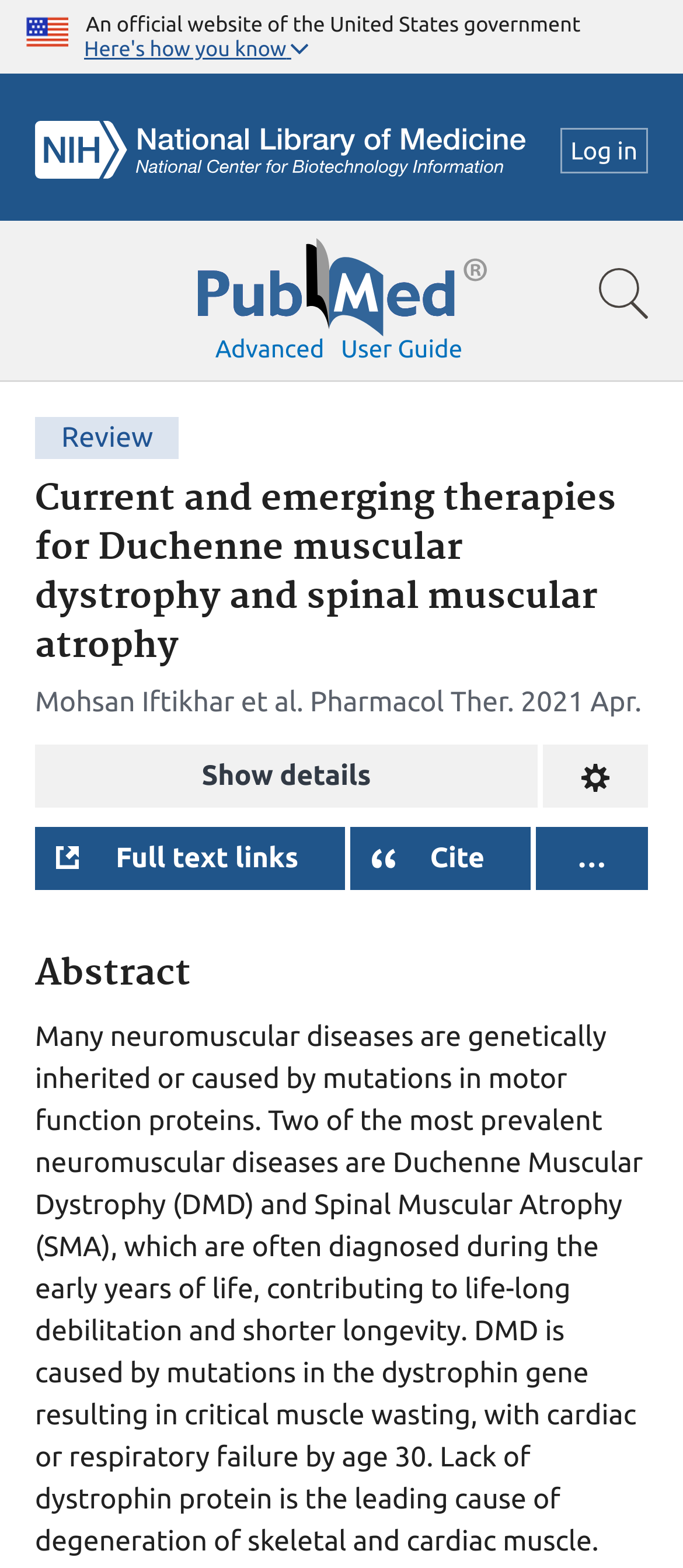Can you provide the bounding box coordinates for the element that should be clicked to implement the instruction: "Click the U.S. flag image"?

[0.038, 0.006, 0.1, 0.033]